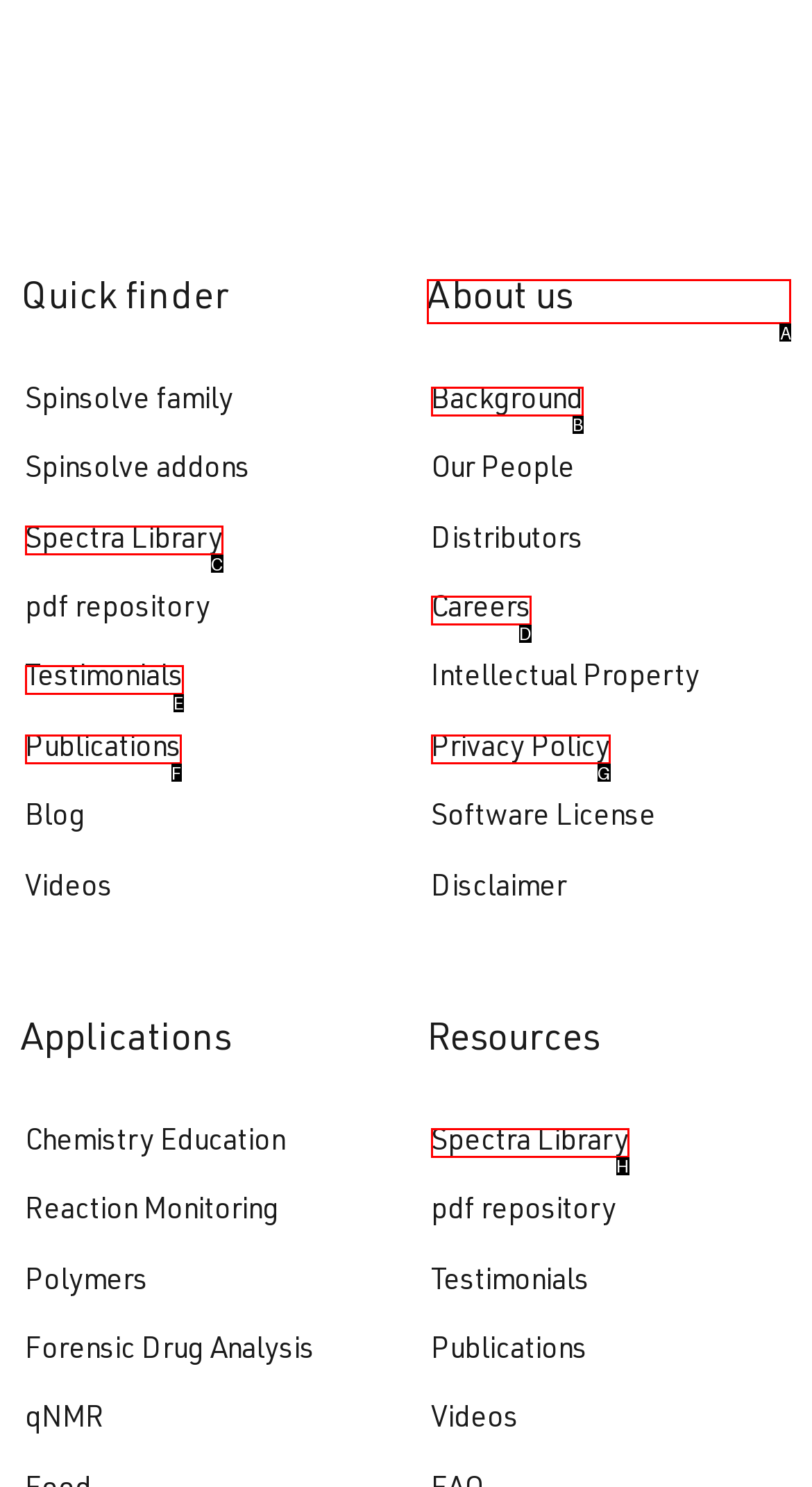Find the correct option to complete this instruction: Go to About us. Reply with the corresponding letter.

A